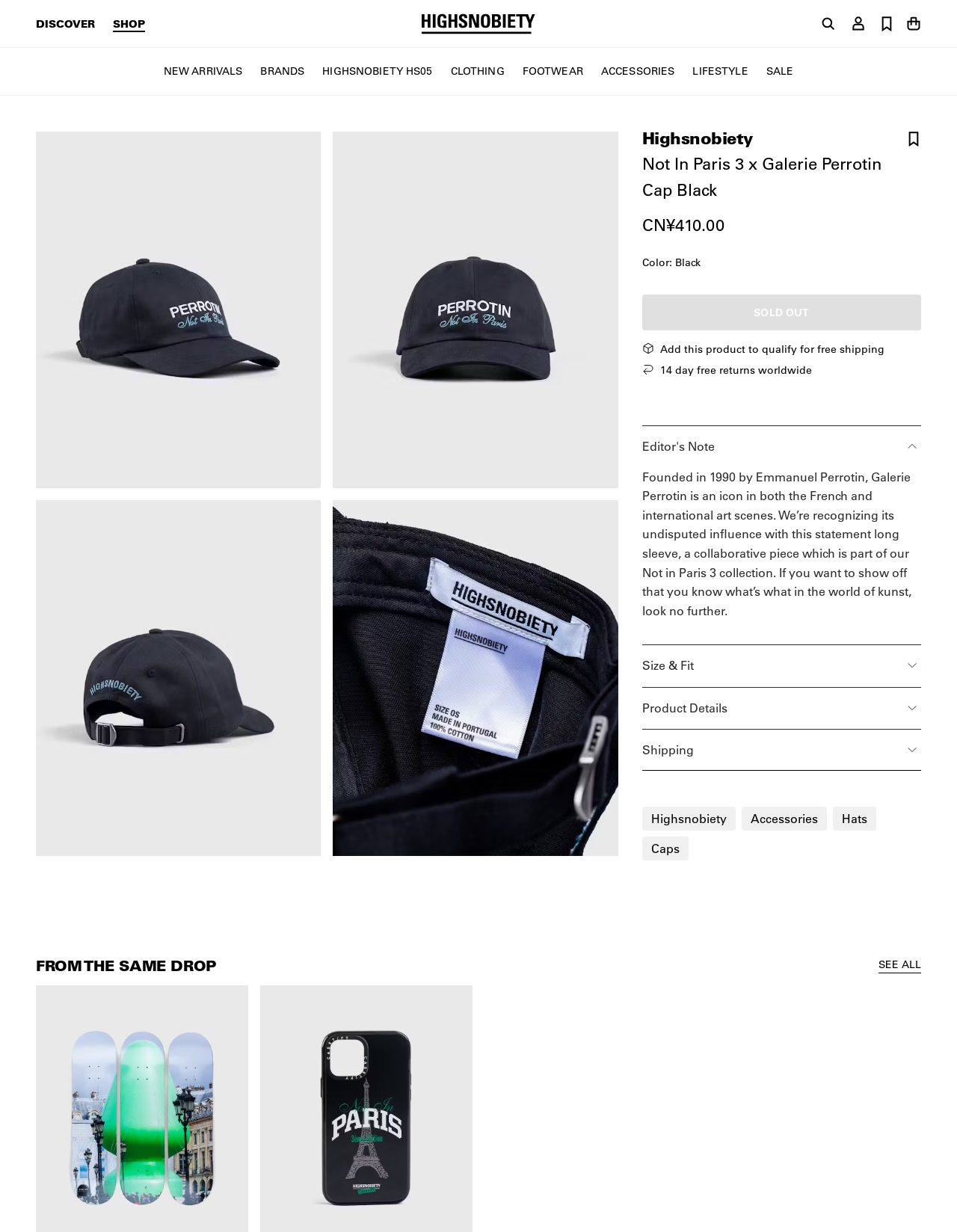What is the color of the product?
Respond with a short answer, either a single word or a phrase, based on the image.

Black